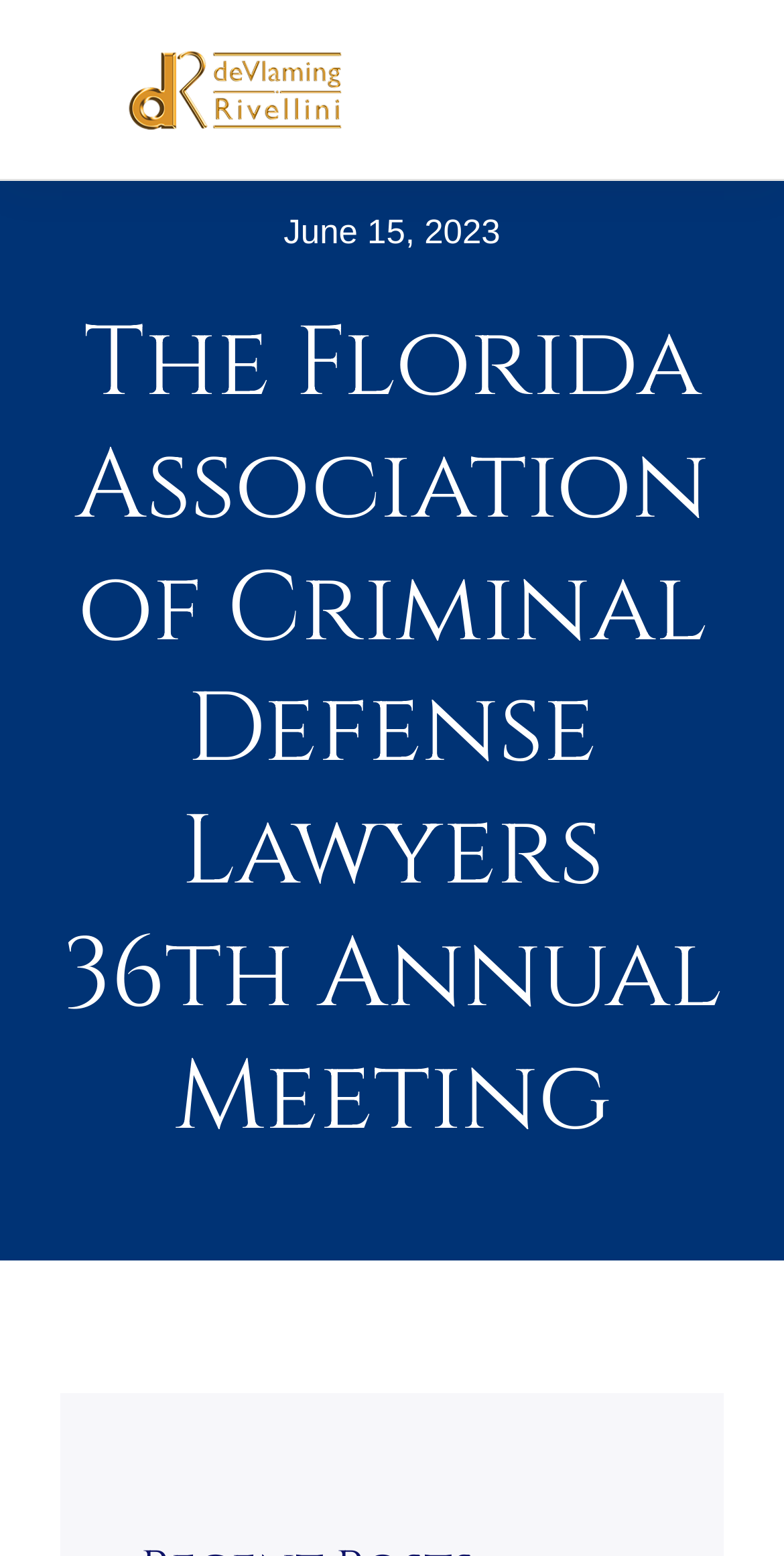Please locate the bounding box coordinates for the element that should be clicked to achieve the following instruction: "Go to the home page". Ensure the coordinates are given as four float numbers between 0 and 1, i.e., [left, top, right, bottom].

[0.0, 0.115, 1.0, 0.186]